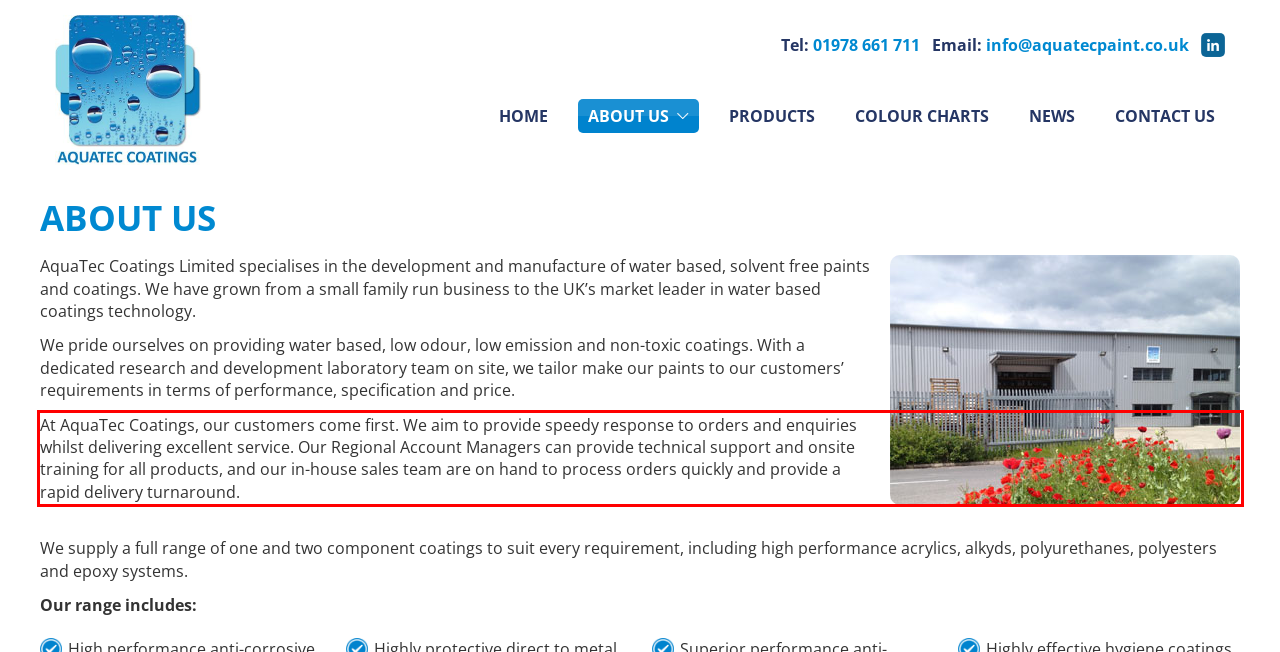You are given a webpage screenshot with a red bounding box around a UI element. Extract and generate the text inside this red bounding box.

At AquaTec Coatings, our customers come first. We aim to provide speedy response to orders and enquiries whilst delivering excellent service. Our Regional Account Managers can provide technical support and onsite training for all products, and our in-house sales team are on hand to process orders quickly and provide a rapid delivery turnaround.